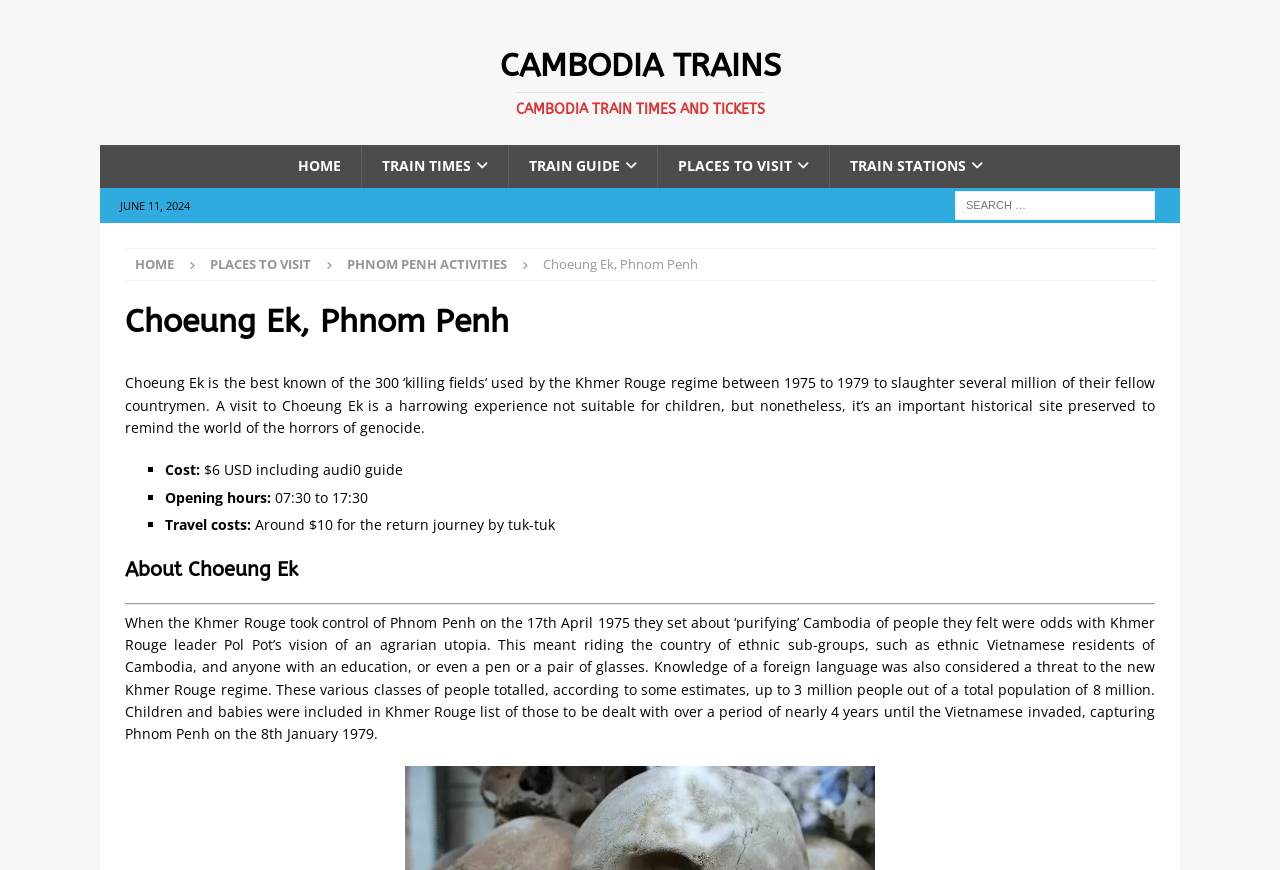What is Choeung Ek?
Using the image provided, answer with just one word or phrase.

Killing field